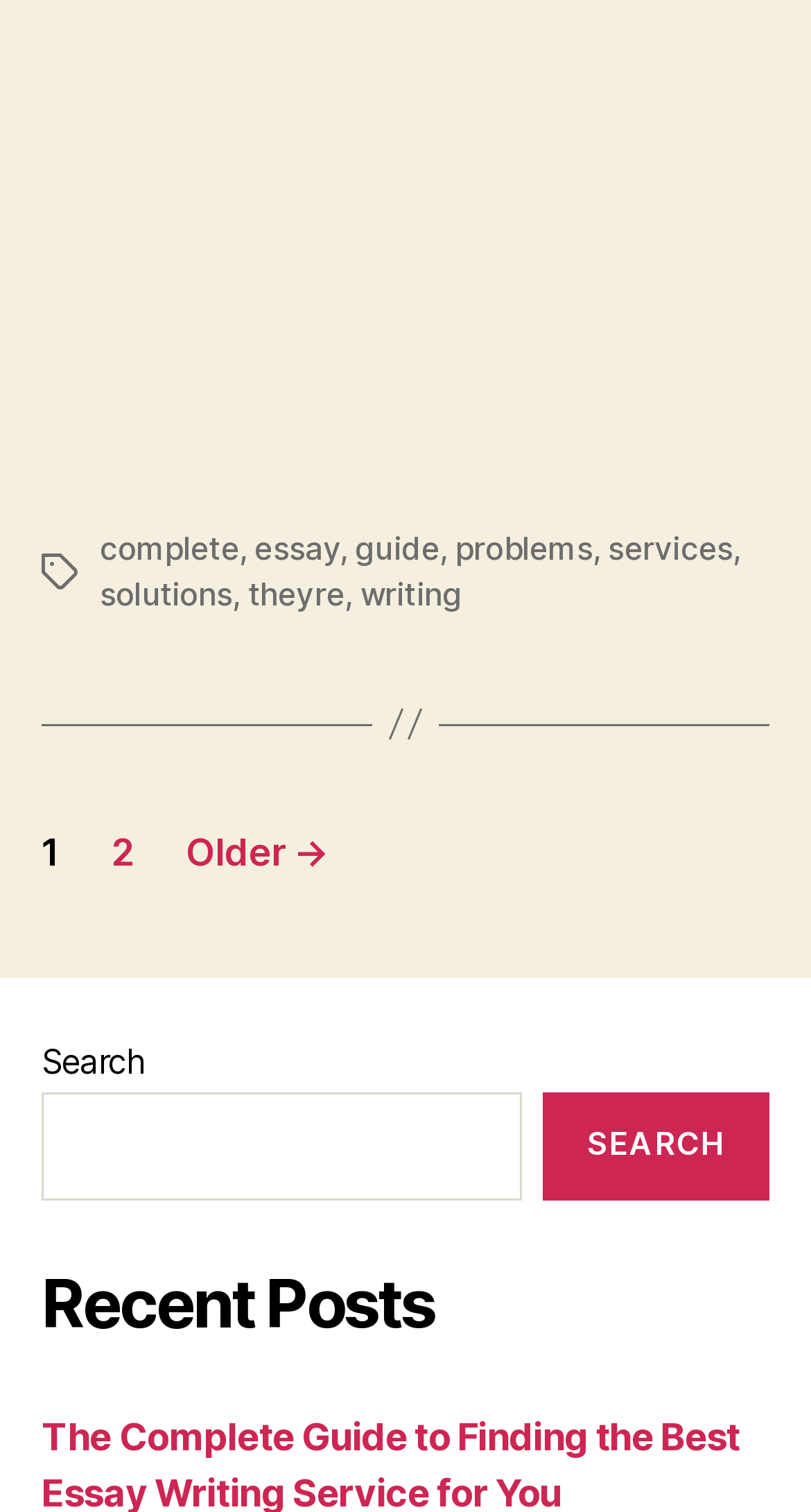Mark the bounding box of the element that matches the following description: "theyre".

[0.306, 0.38, 0.425, 0.406]